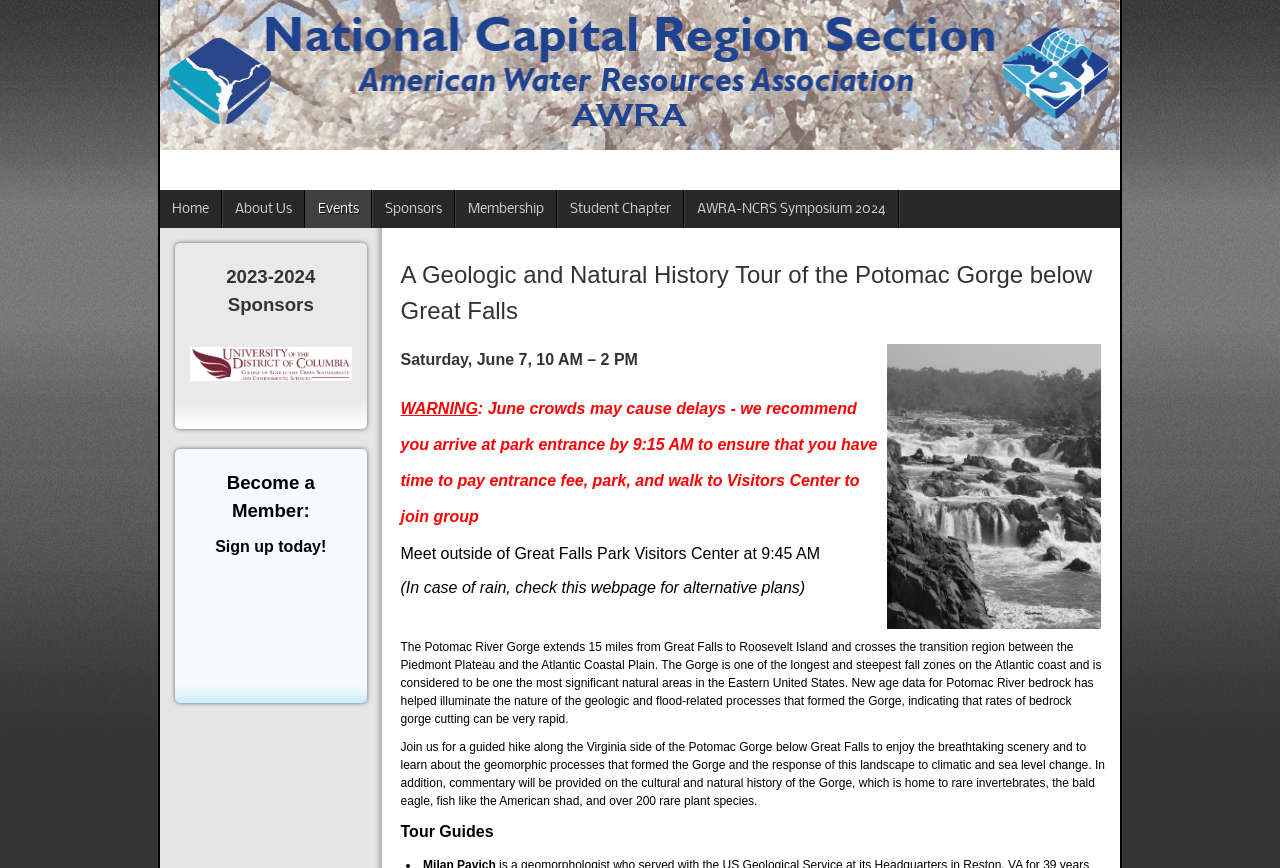Determine the bounding box coordinates of the UI element described below. Use the format (top-left x, top-left y, bottom-right x, bottom-right y) with floating point numbers between 0 and 1: title="UDC Causes"

[0.148, 0.41, 0.275, 0.426]